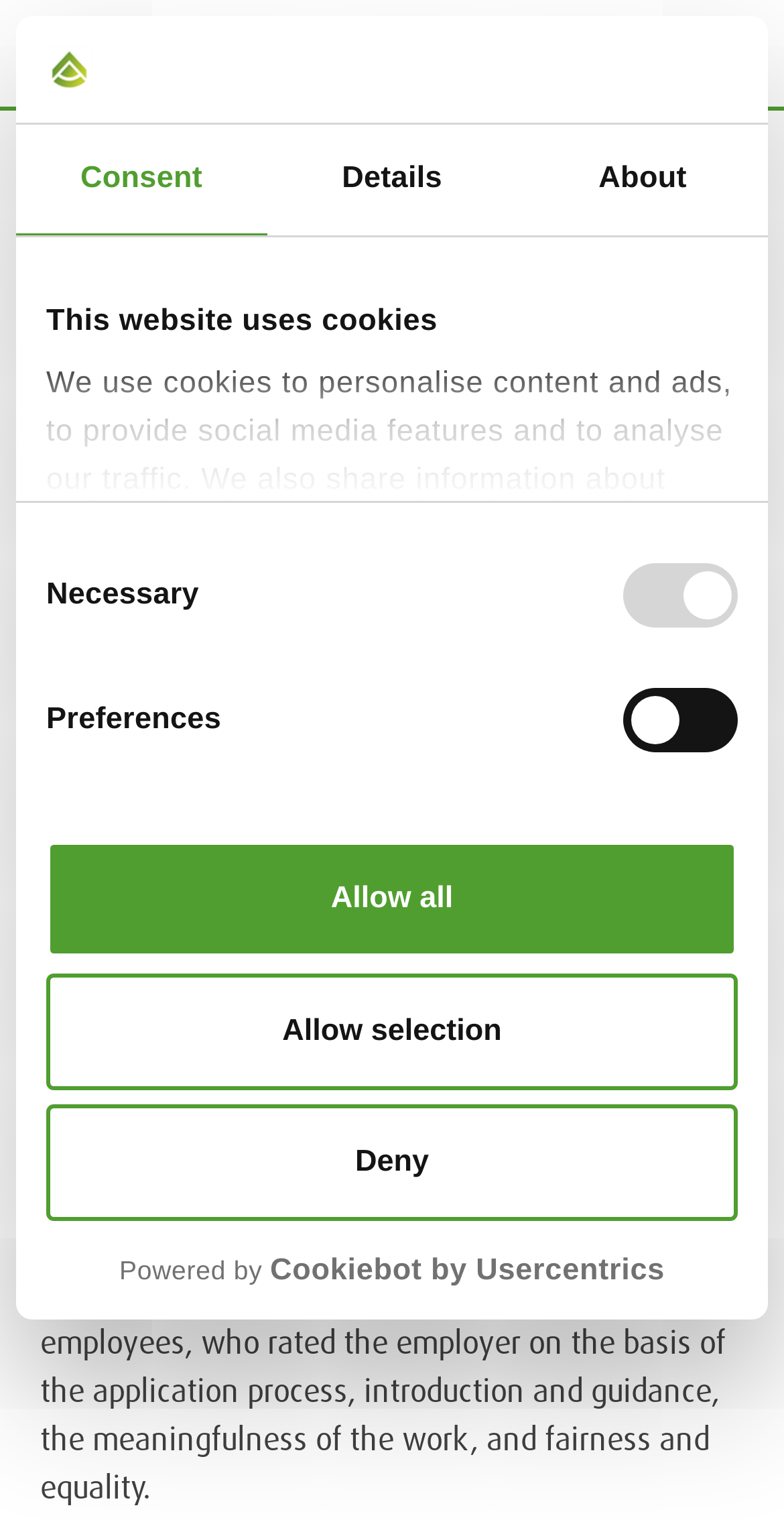Provide a one-word or short-phrase response to the question:
What is the date of the press release?

6.9.2018